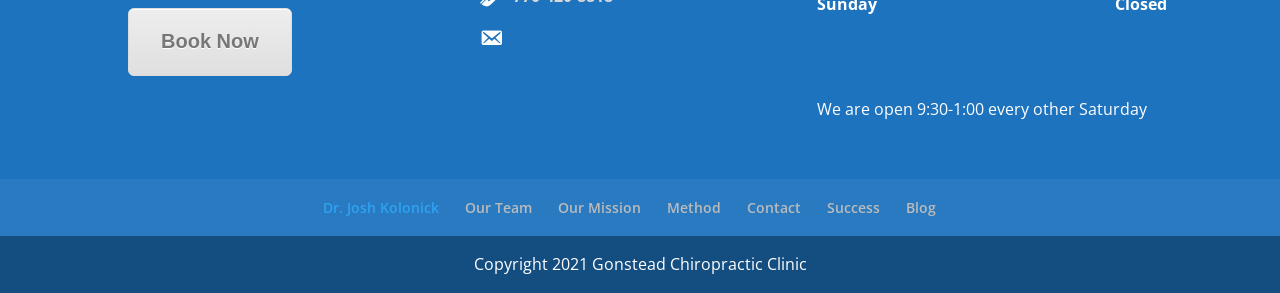Using the webpage screenshot, locate the HTML element that fits the following description and provide its bounding box: "Success".

[0.646, 0.676, 0.687, 0.741]